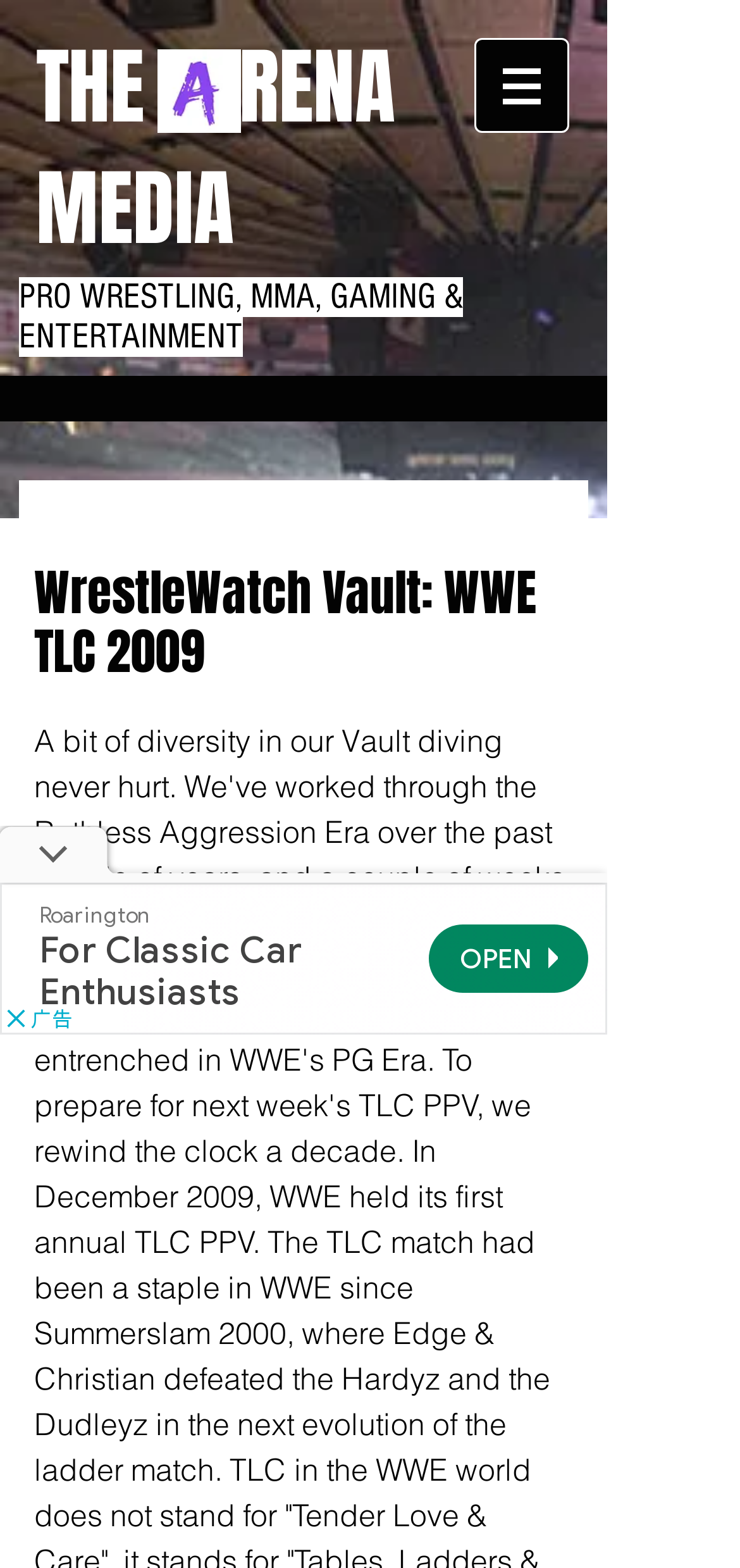Please determine the bounding box coordinates for the UI element described here. Use the format (top-left x, top-left y, bottom-right x, bottom-right y) with values bounded between 0 and 1: aria-label="Advertisement" name="aswift_9" title="Advertisement"

[0.0, 0.563, 0.821, 0.66]